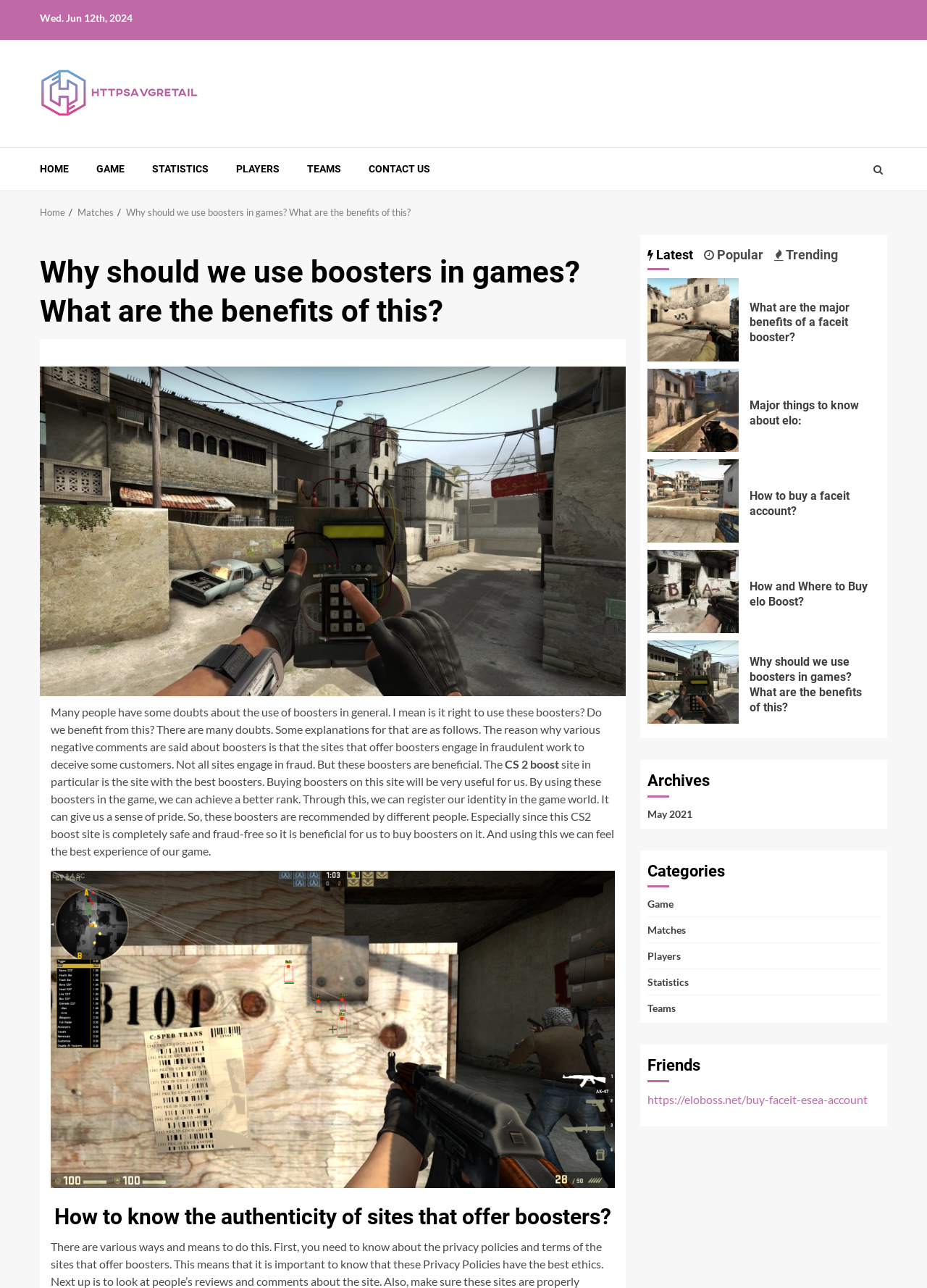Using the format (top-left x, top-left y, bottom-right x, bottom-right y), provide the bounding box coordinates for the described UI element. All values should be floating point numbers between 0 and 1: Contact us

[0.398, 0.126, 0.464, 0.137]